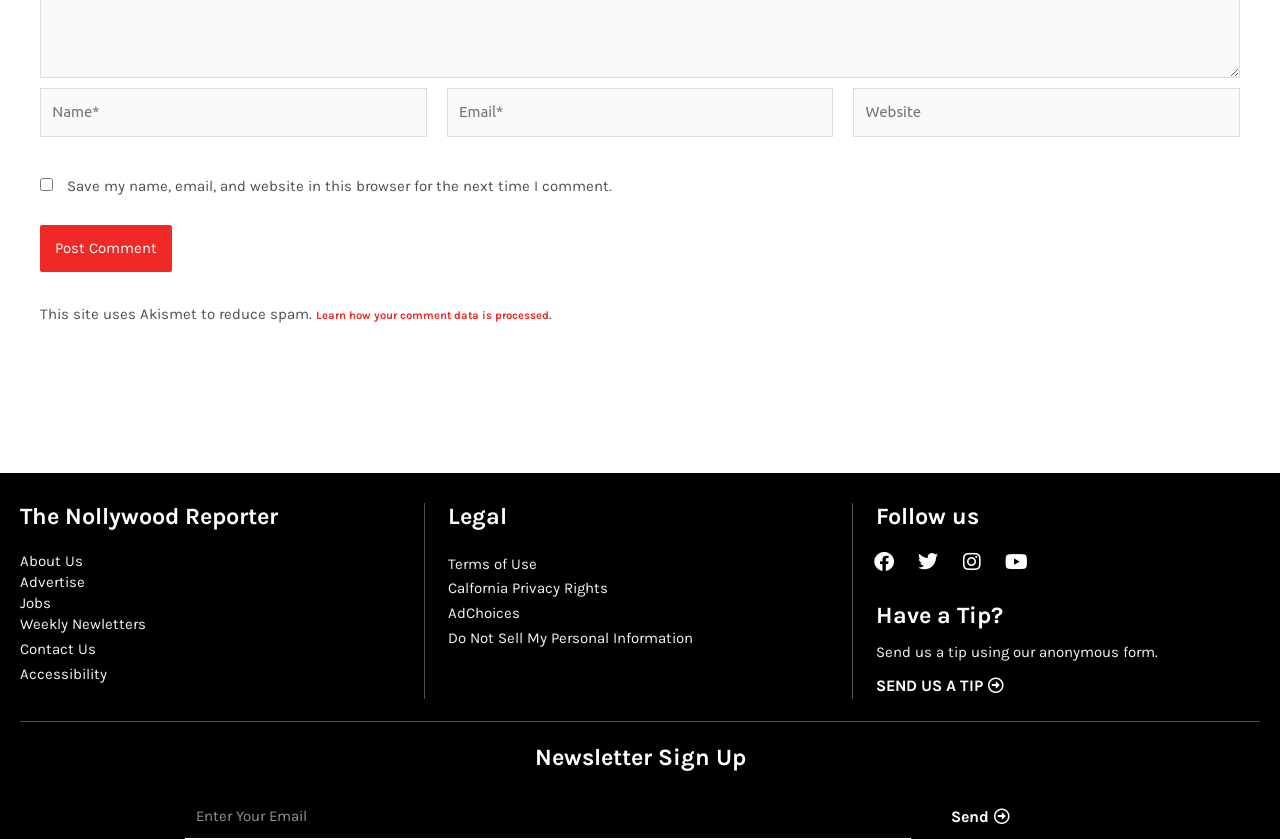What is the purpose of the 'Learn how your comment data is processed' link?
Provide a detailed answer to the question using information from the image.

The link is located near a statement about the website using Akismet to reduce spam, and is likely used to provide users with information about how their comment data is processed and protected.